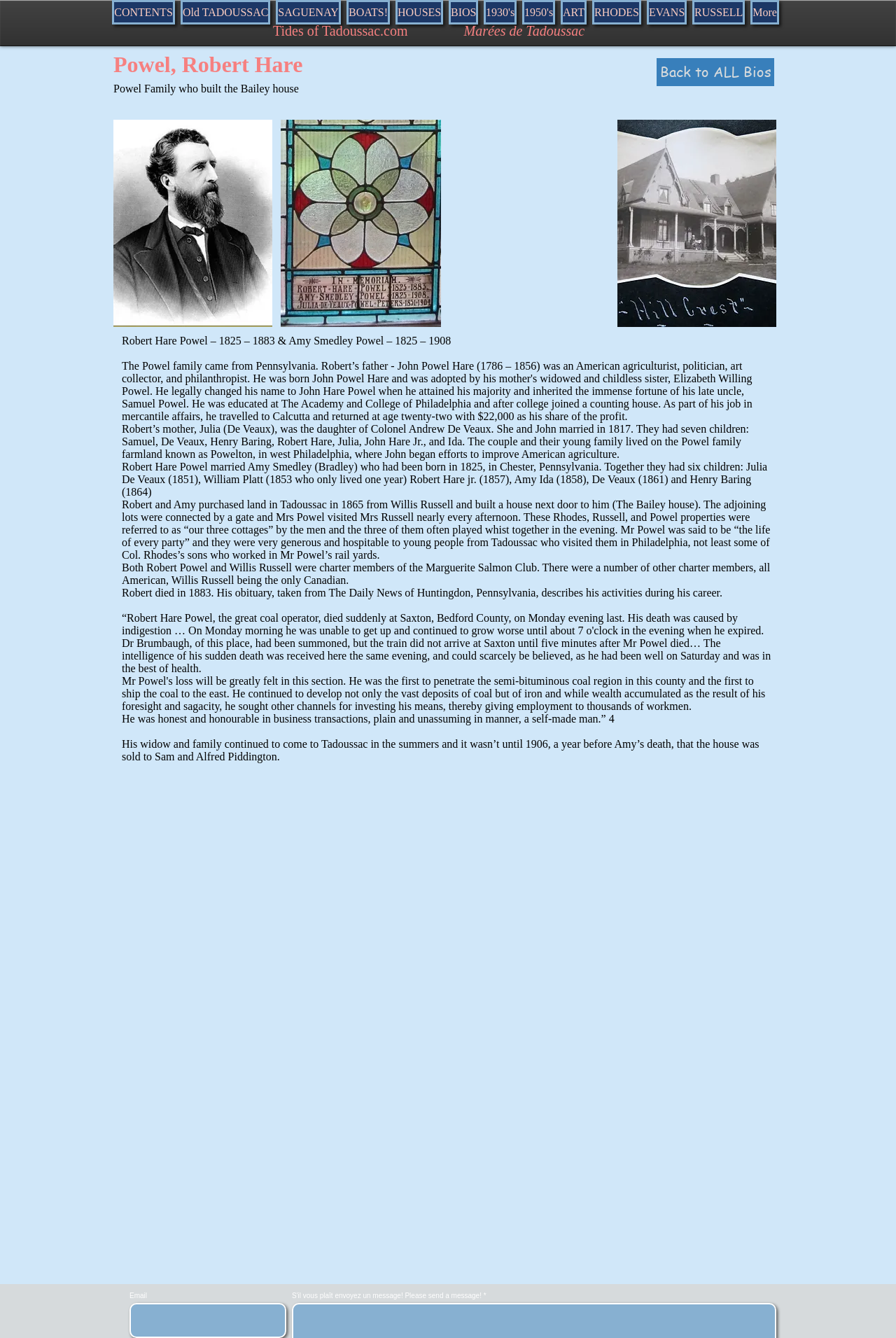Who did Robert Powel purchase land from in 1865?
Could you please answer the question thoroughly and with as much detail as possible?

According to the webpage, Robert Powel purchased land in Tadoussac in 1865 from Willis Russell, and built a house next door to him, which is known as the Bailey house.